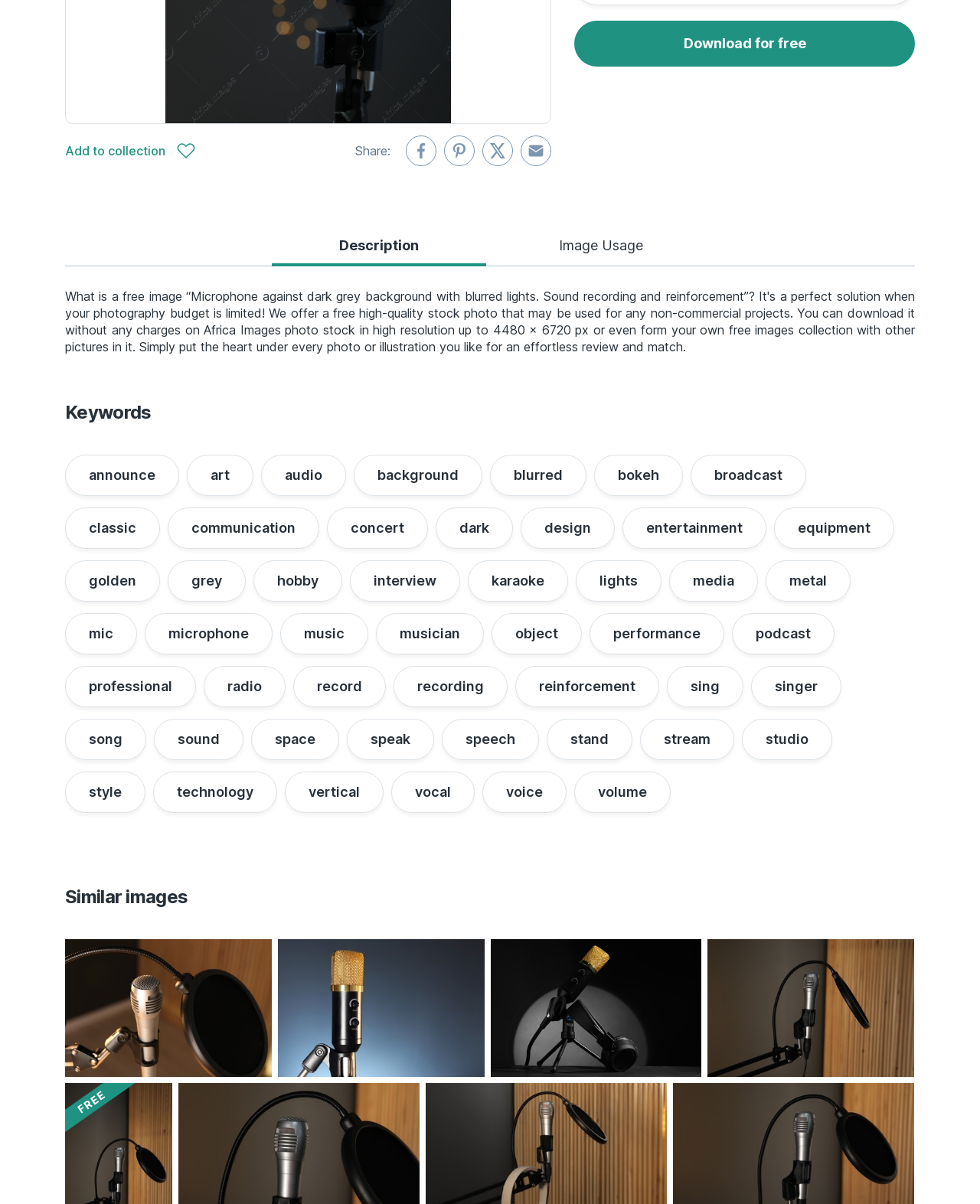Identify the bounding box of the UI element that matches this description: "significance in financial analysis".

None